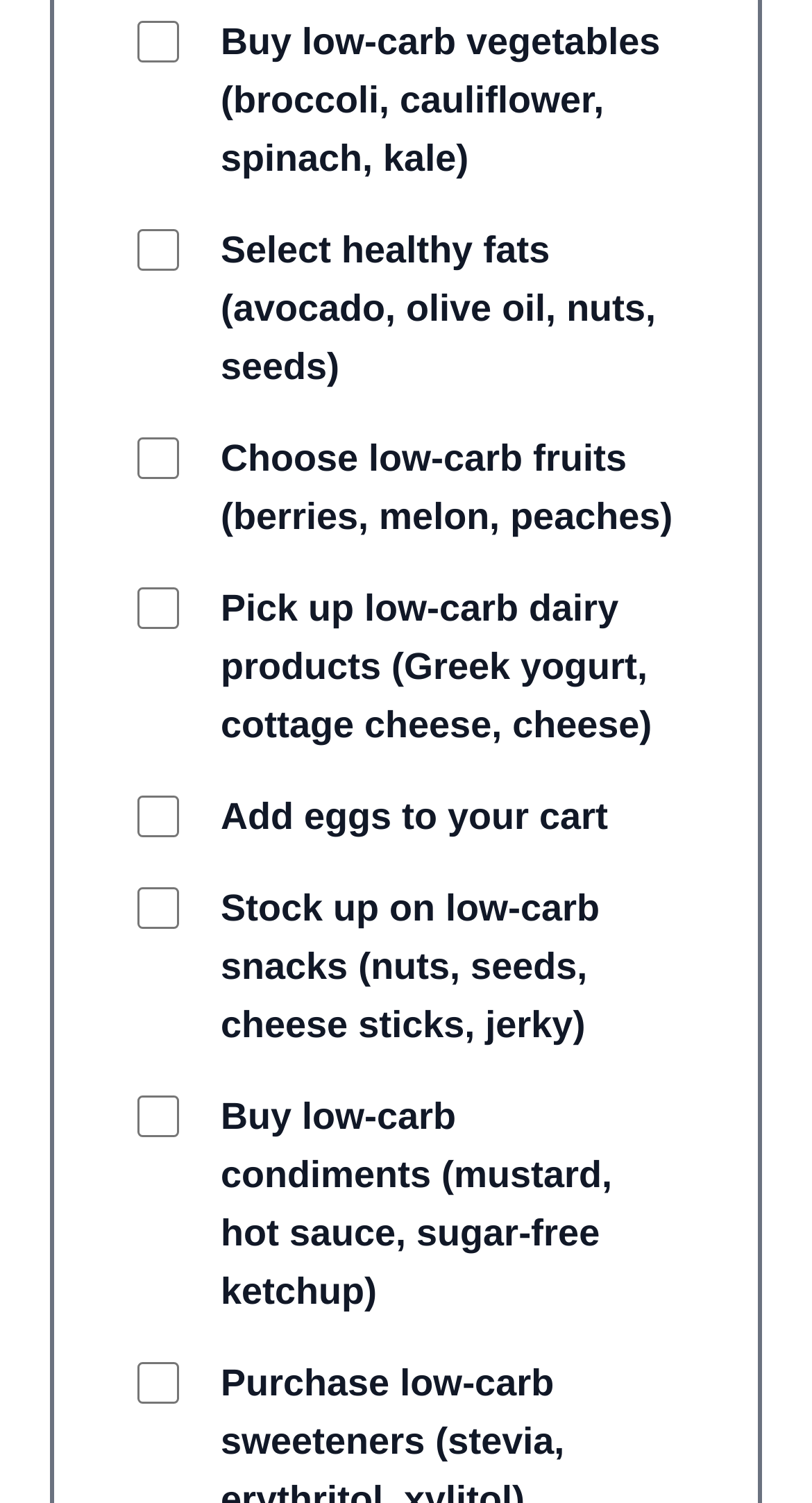Respond to the question with just a single word or phrase: 
How many checkbox options are there?

8